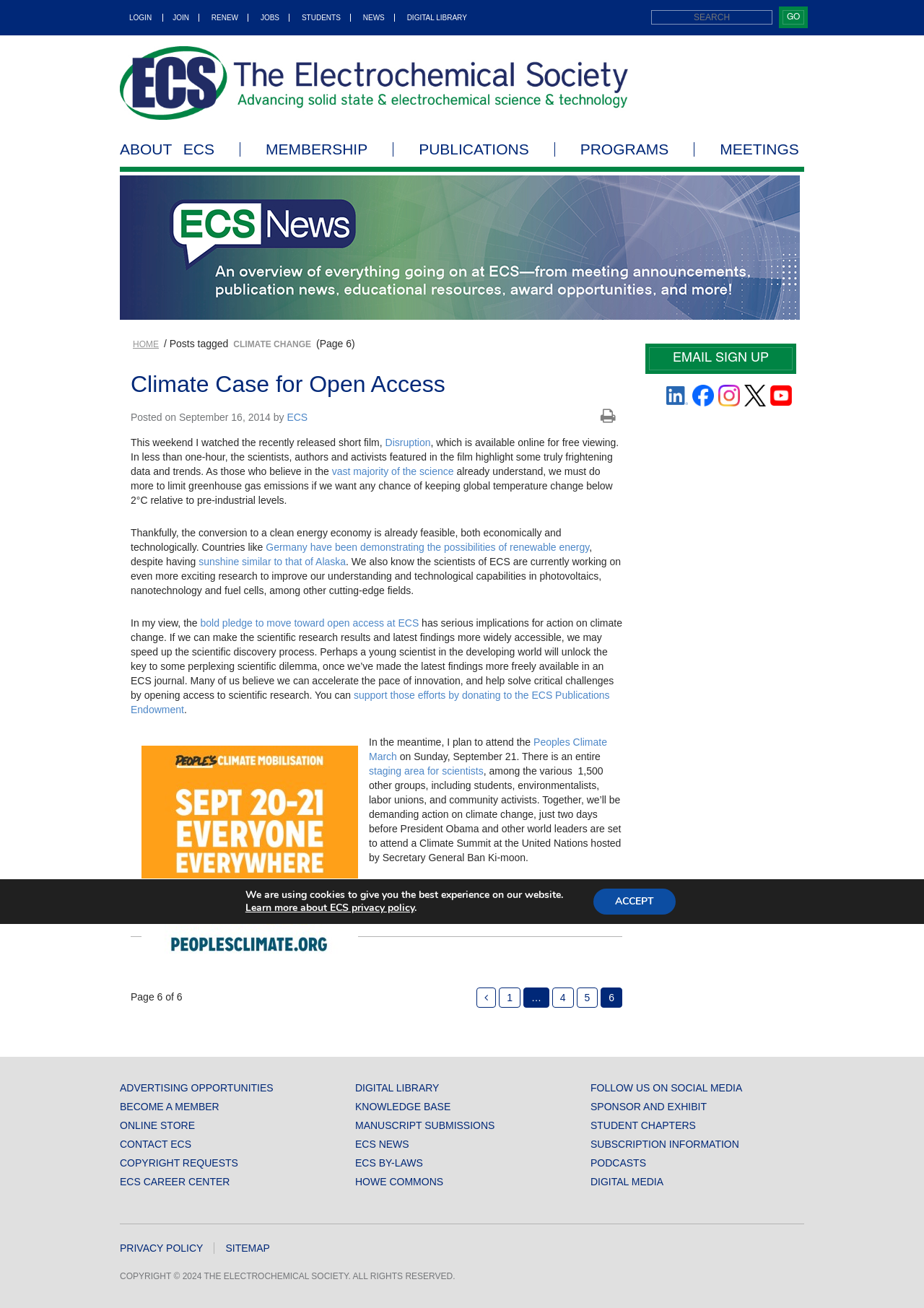Please provide the bounding box coordinates for the element that needs to be clicked to perform the instruction: "search for something". The coordinates must consist of four float numbers between 0 and 1, formatted as [left, top, right, bottom].

[0.705, 0.008, 0.836, 0.019]